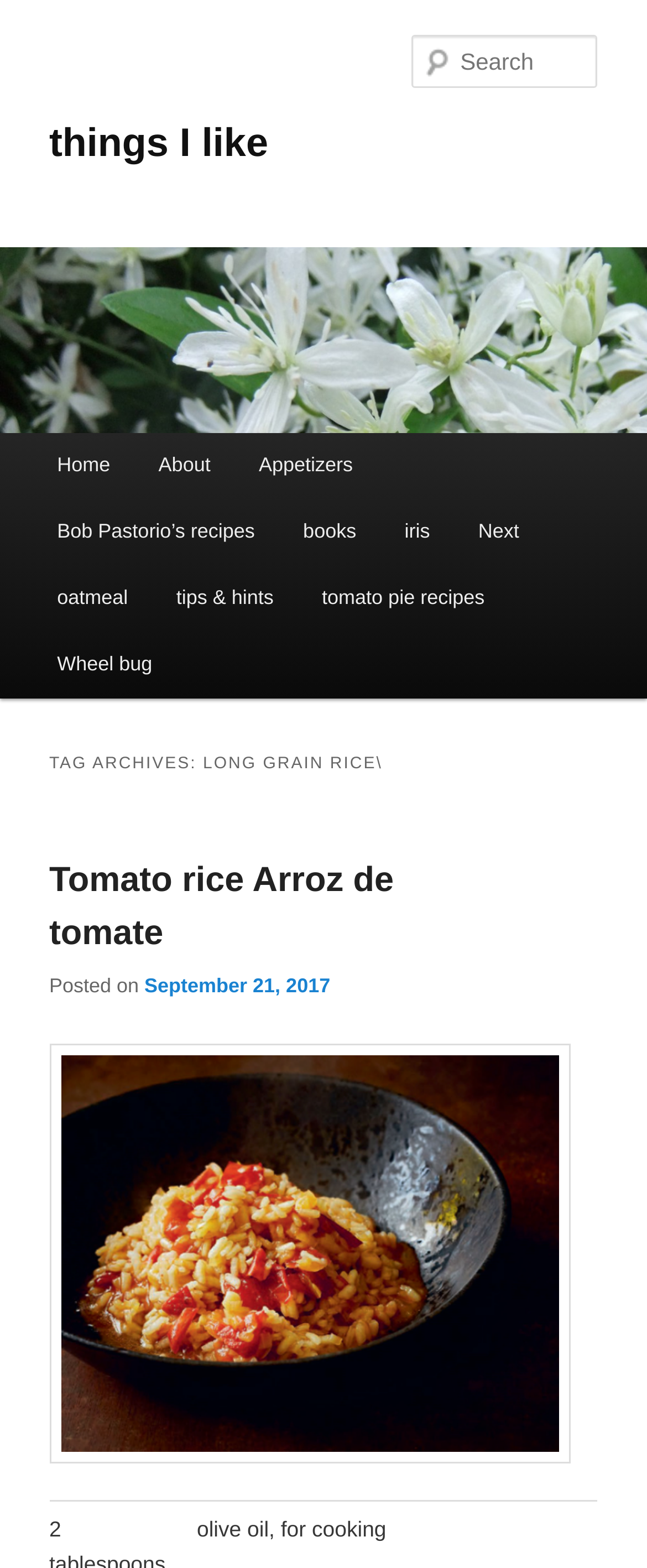Describe all the visual and textual components of the webpage comprehensively.

This webpage is about "things I like" and appears to be a personal blog or website. At the top, there are two "Skip to" links, one for primary content and one for secondary content, which are positioned at the very top left of the page. 

Below these links, there is a large heading that reads "things I like", which spans almost the entire width of the page. Within this heading, there is a smaller link with the same text. 

To the right of the heading, there is a large image that also spans almost the entire width of the page. Below the image, there is a search textbox labeled "Search" that is positioned near the top right of the page.

On the left side of the page, there is a main menu section with several links, including "Home", "About", "Appetizers", and others. These links are stacked vertically and are positioned from the top to the bottom of the left side of the page.

Below the main menu, there is a section with a heading that reads "TAG ARCHIVES: LONG GRAIN RICE". Within this section, there is a subheading that reads "Tomato rice Arroz de tomate", which is a link. Below the subheading, there is a line of text that reads "Posted on" followed by a link to a specific date, "September 21, 2017".